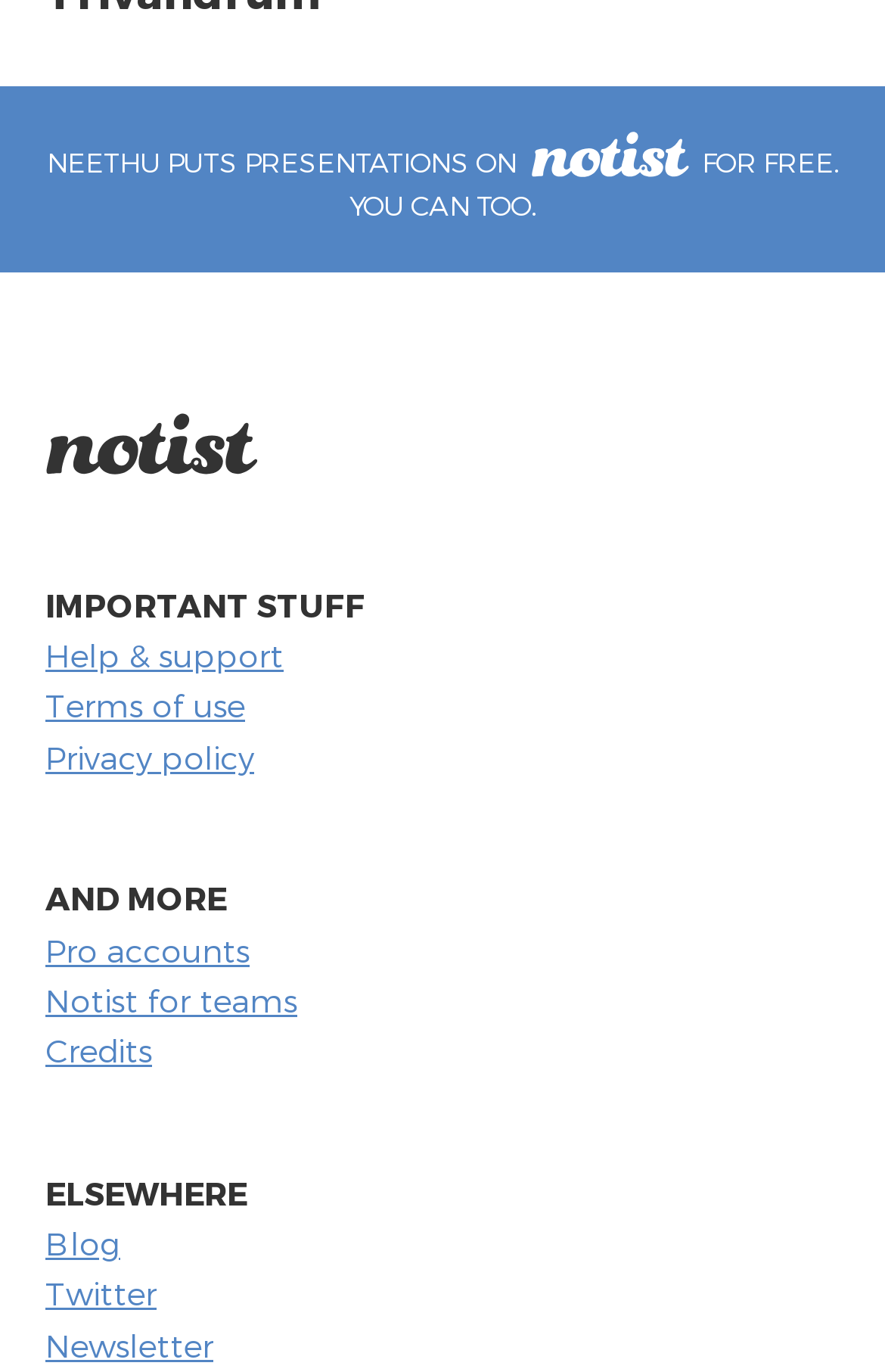Give a one-word or phrase response to the following question: What is the first link mentioned on the webpage?

NEETHU PUTS PRESENTATIONS ON Notist FOR FREE. YOU CAN TOO.